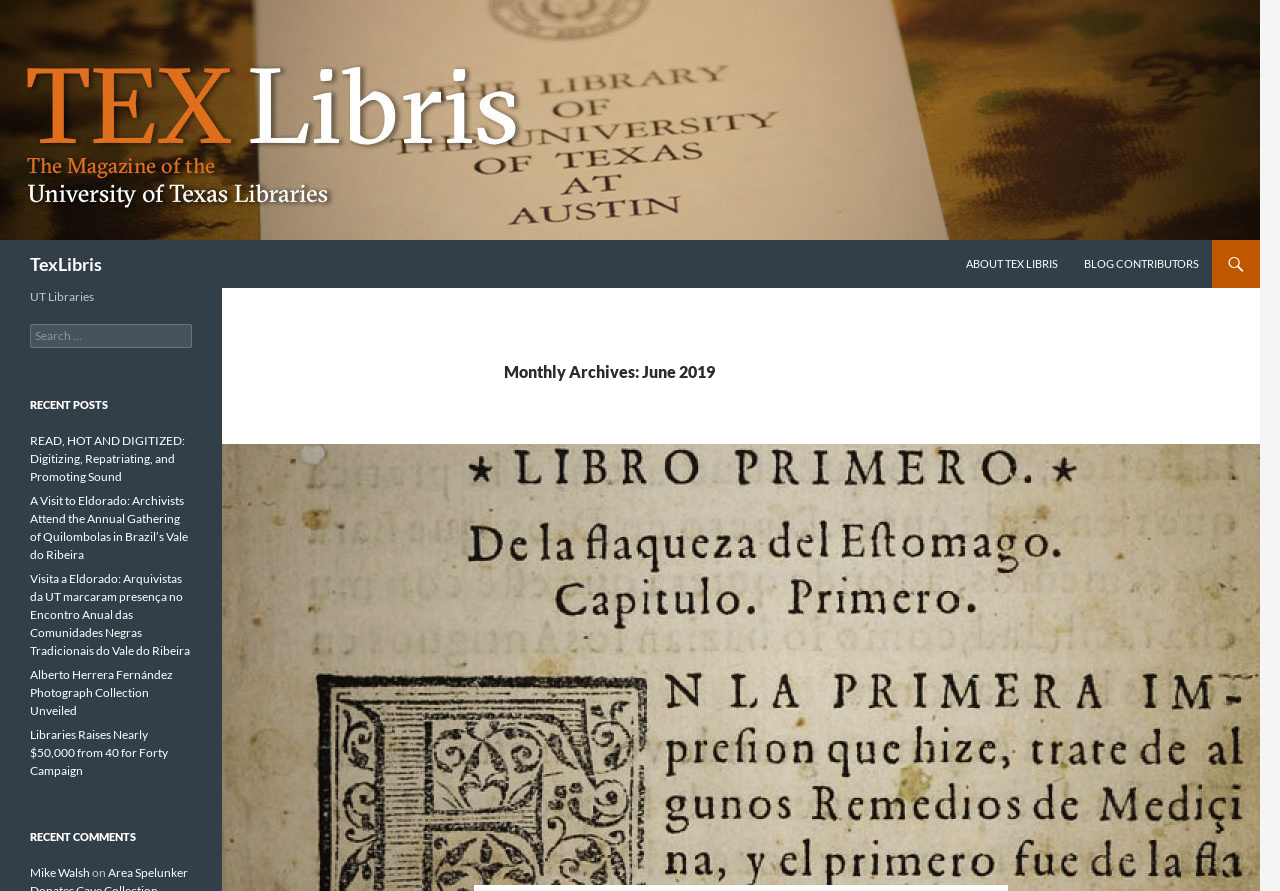Please identify the bounding box coordinates of the area I need to click to accomplish the following instruction: "Read the post 'READ, HOT AND DIGITIZED: Digitizing, Repatriating, and Promoting Sound'".

[0.023, 0.486, 0.145, 0.543]